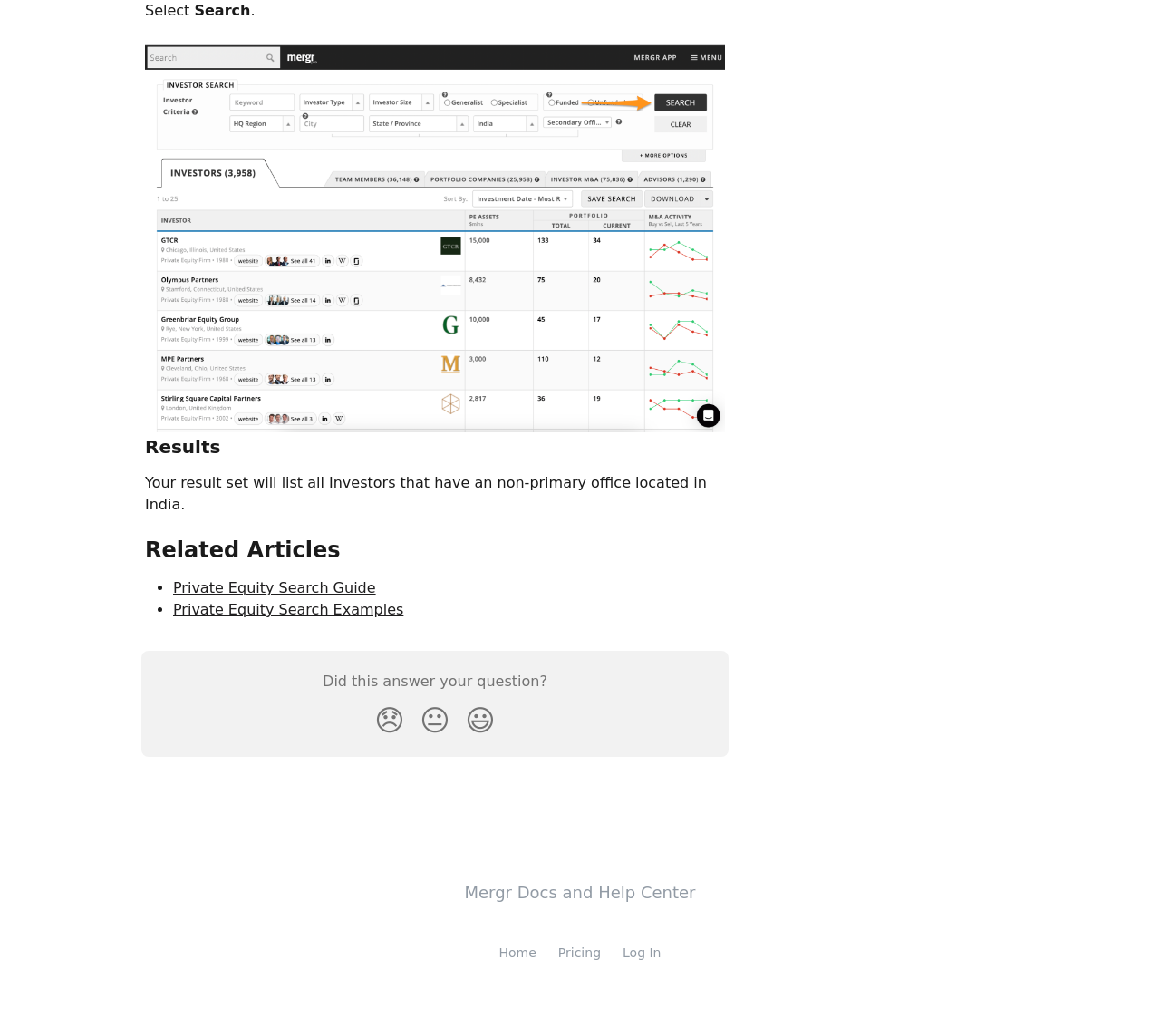Please find the bounding box for the following UI element description. Provide the coordinates in (top-left x, top-left y, bottom-right x, bottom-right y) format, with values between 0 and 1: Prescott Web Design

None